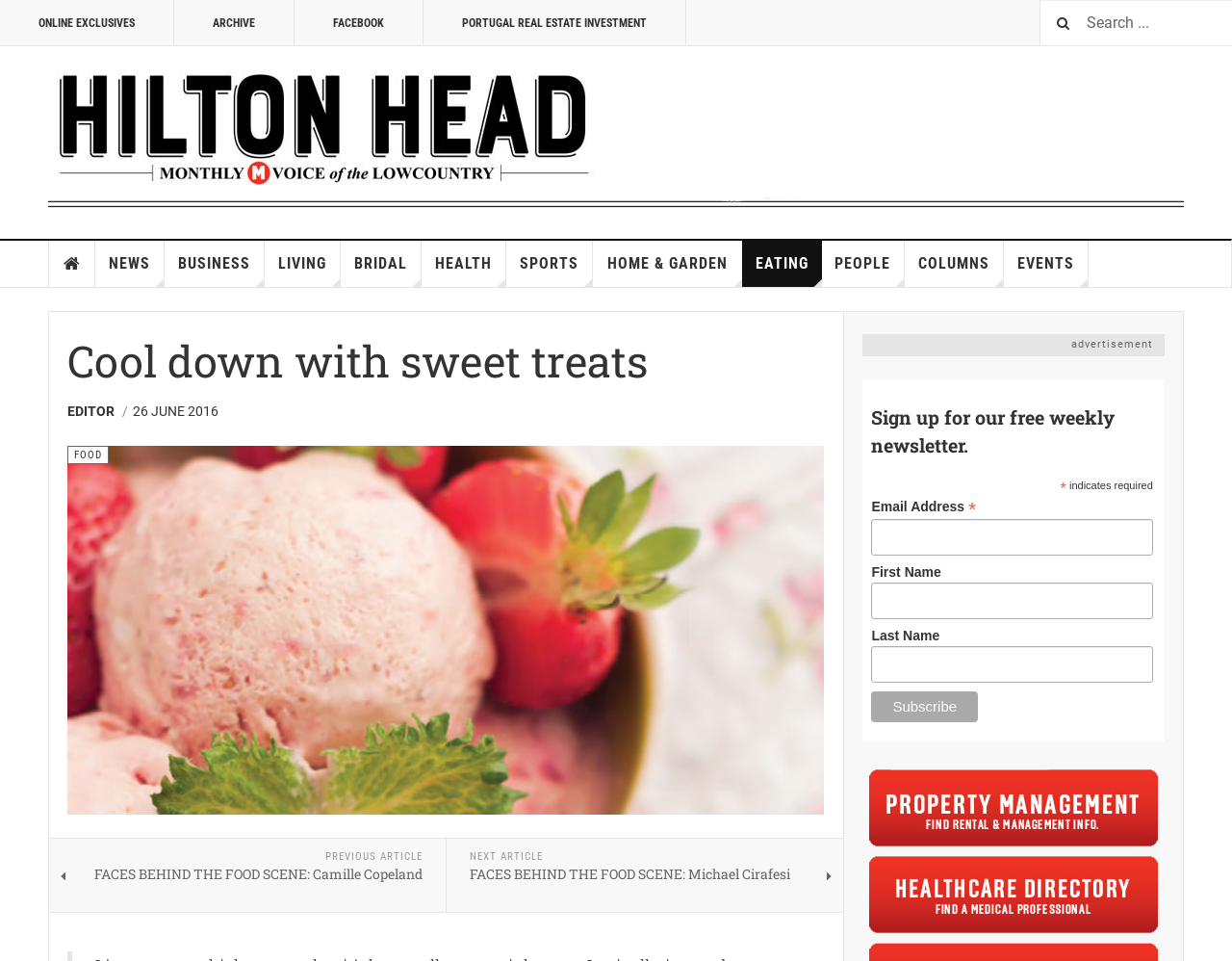Predict the bounding box of the UI element based on this description: "parent_node: Email Address * name="EMAIL"".

[0.707, 0.54, 0.936, 0.578]